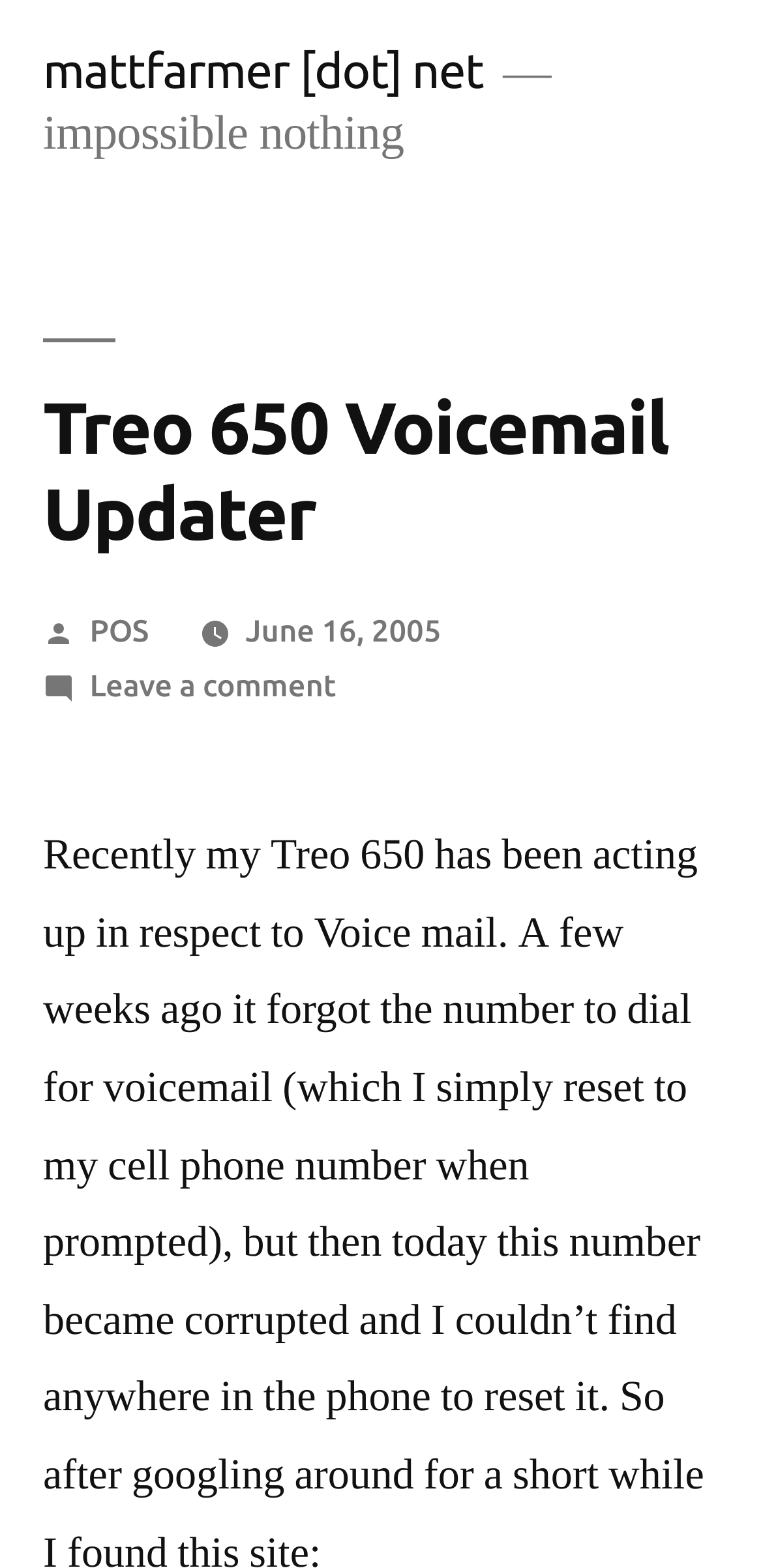Can you extract the primary headline text from the webpage?

Treo 650 Voicemail Updater